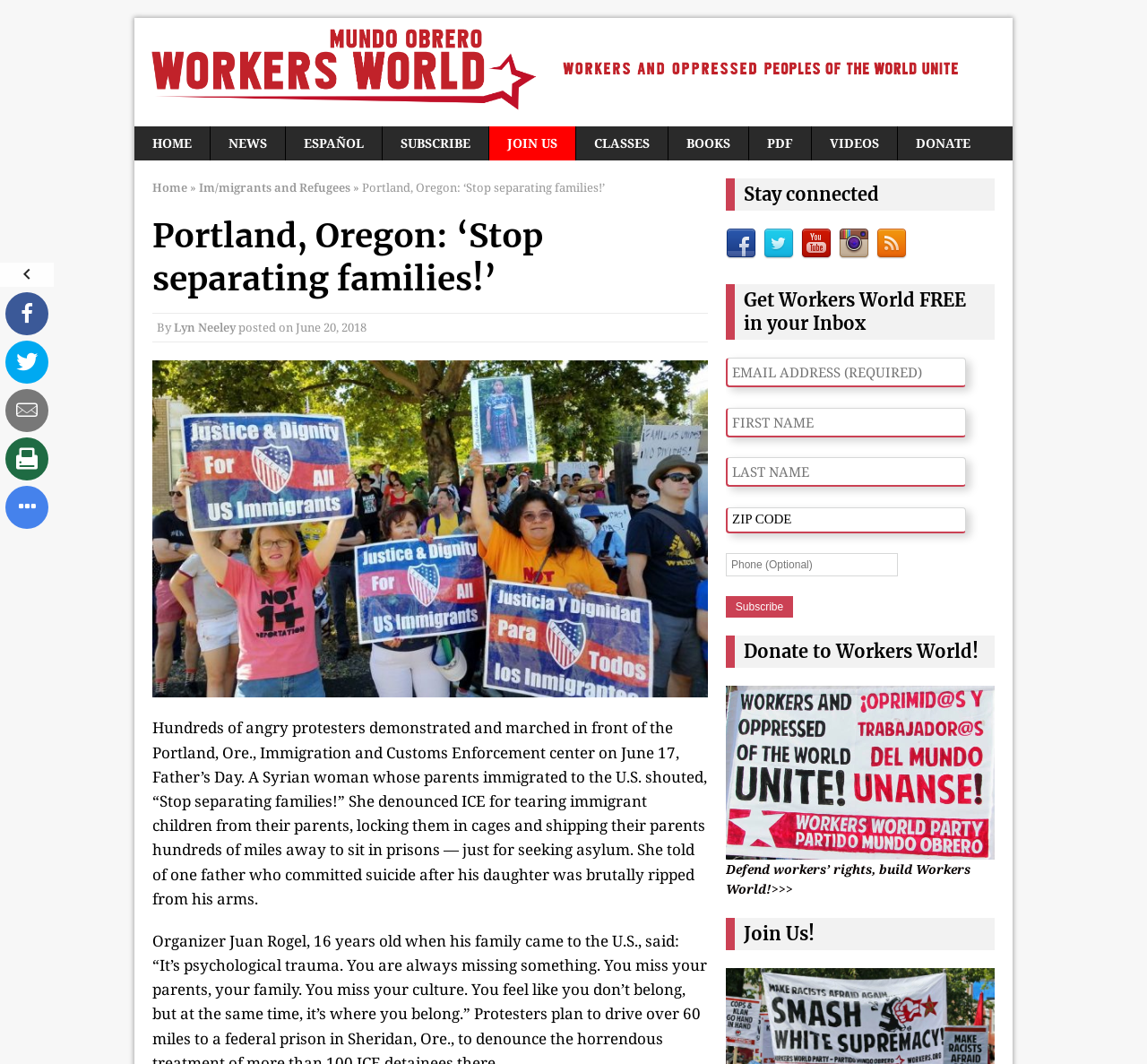Locate the bounding box coordinates of the element I should click to achieve the following instruction: "Click on the 'HOME' link".

[0.117, 0.119, 0.183, 0.151]